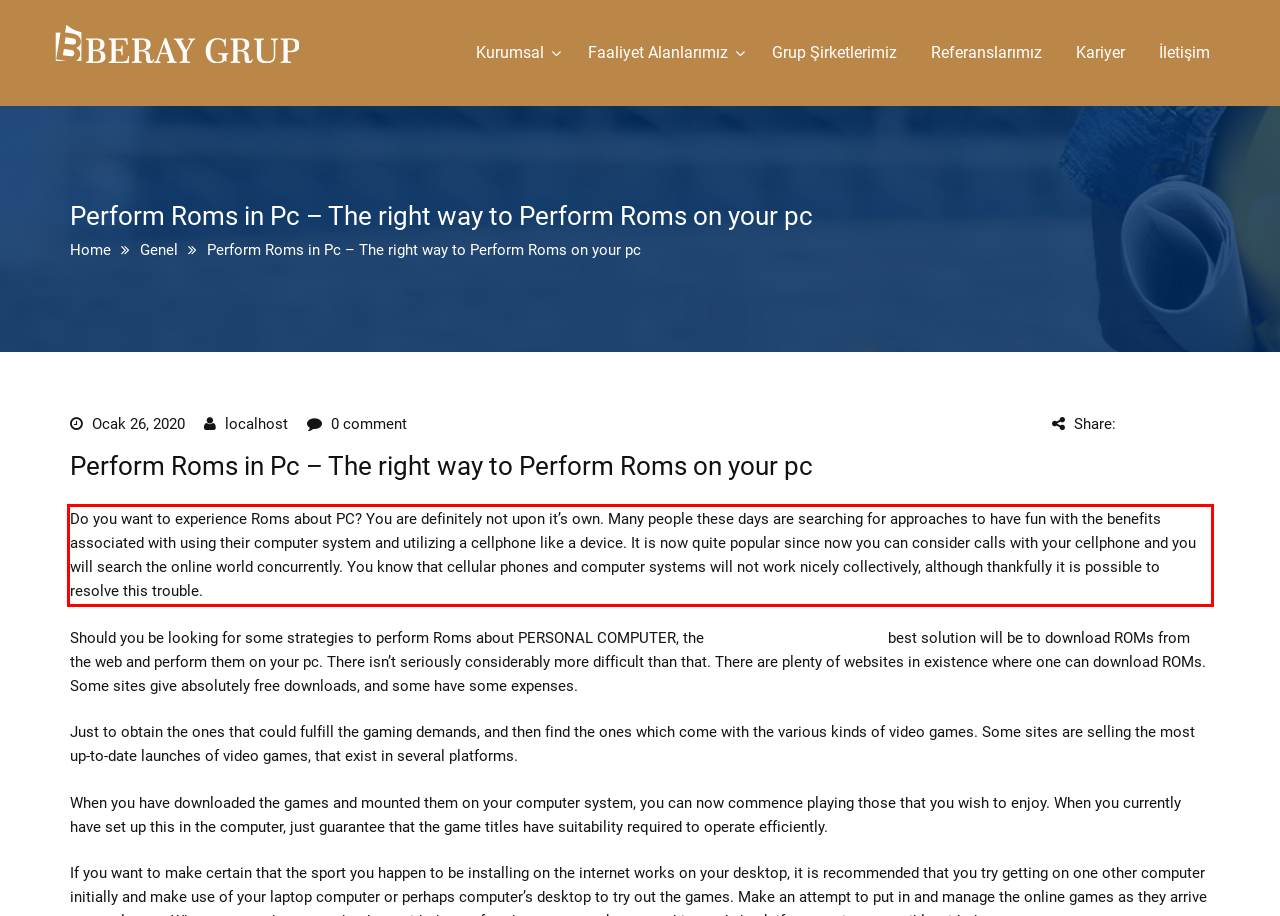Perform OCR on the text inside the red-bordered box in the provided screenshot and output the content.

Do you want to experience Roms about PC? You are definitely not upon it’s own. Many people these days are searching for approaches to have fun with the benefits associated with using their computer system and utilizing a cellphone like a device. It is now quite popular since now you can consider calls with your cellphone and you will search the online world concurrently. You know that cellular phones and computer systems will not work nicely collectively, although thankfully it is possible to resolve this trouble.